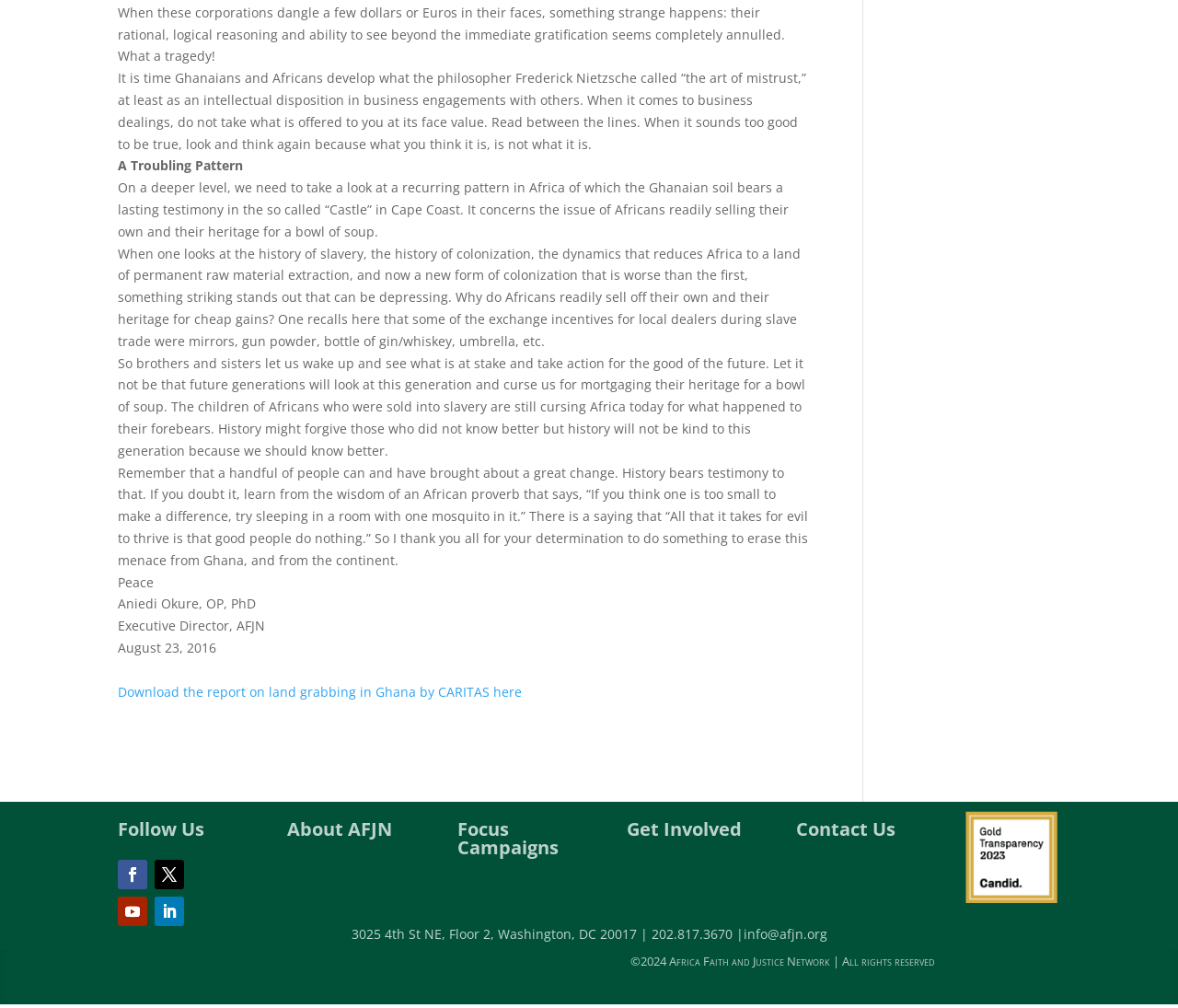Please find the bounding box for the following UI element description. Provide the coordinates in (top-left x, top-left y, bottom-right x, bottom-right y) format, with values between 0 and 1: 简体中文

None